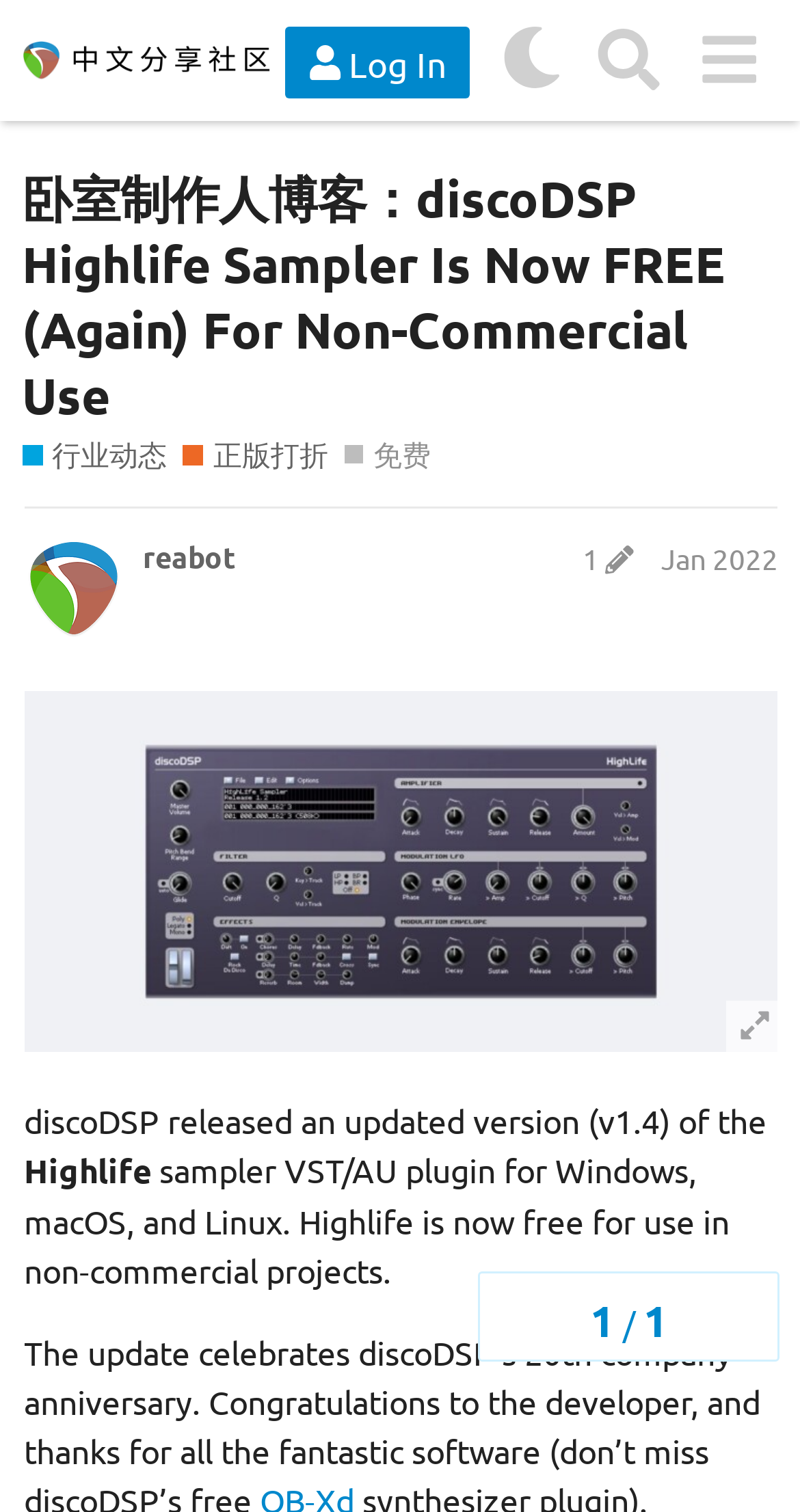Identify the bounding box coordinates of the element that should be clicked to fulfill this task: "Log in to the website". The coordinates should be provided as four float numbers between 0 and 1, i.e., [left, top, right, bottom].

[0.356, 0.018, 0.587, 0.066]